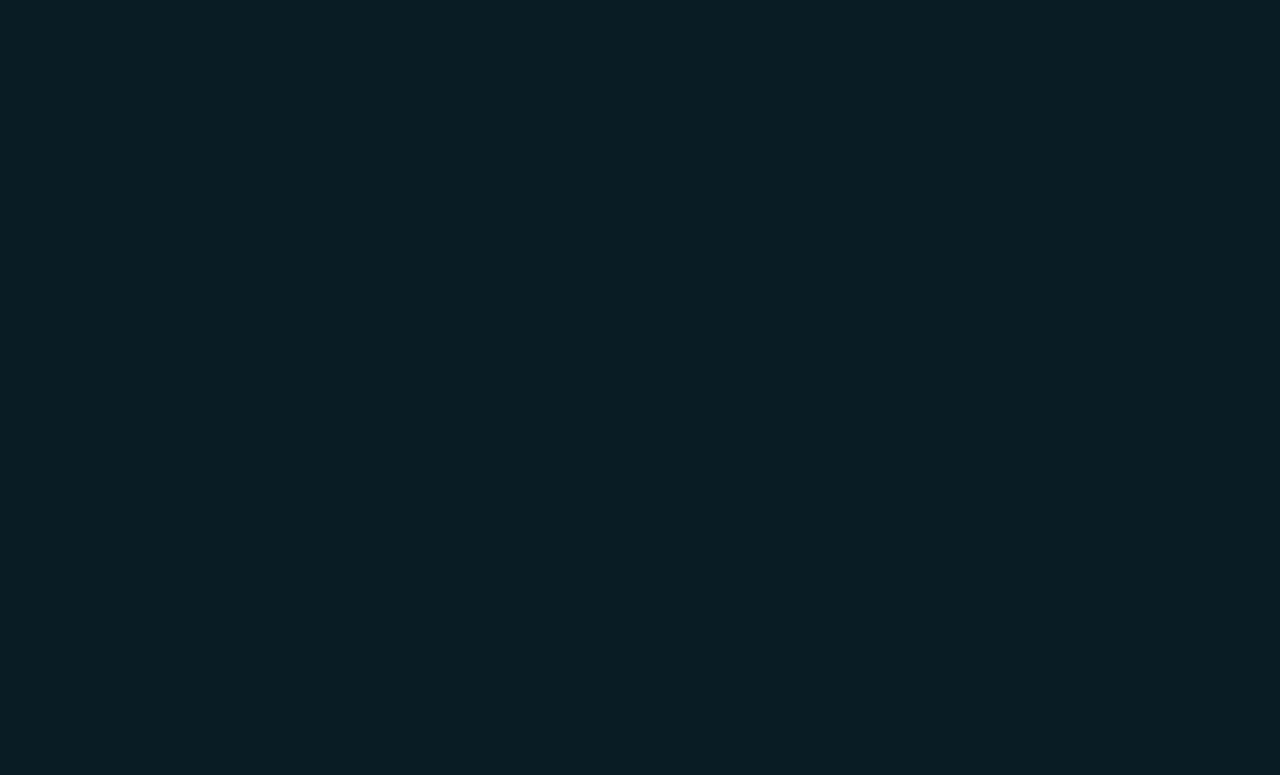Using the information in the image, give a comprehensive answer to the question: 
What is the company's phone number?

The phone number can be found in the 'General Information' section, which is located on the right side of the webpage. It is listed as a link with the text '803.750.9321'.